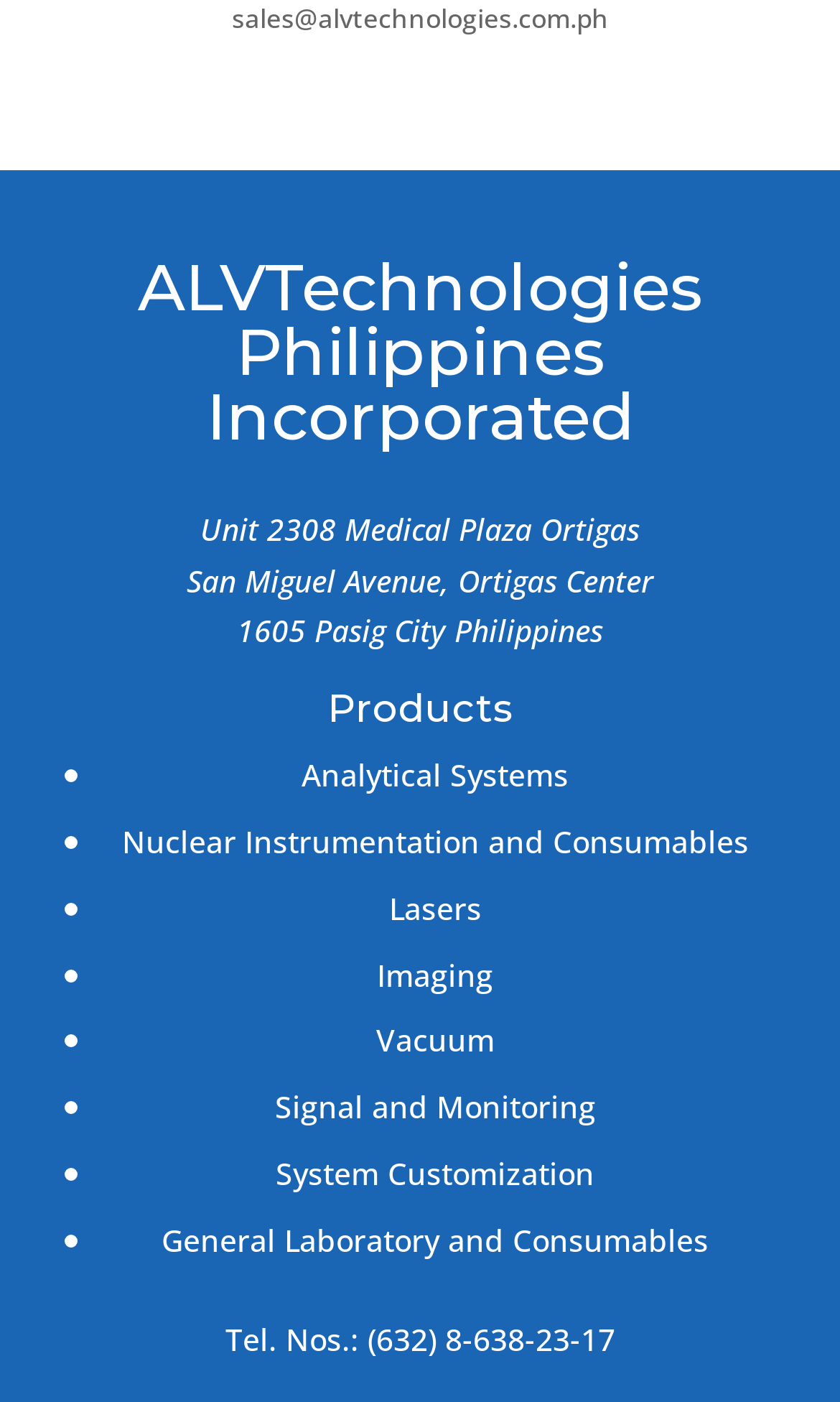Given the description of the UI element: "Signal and Monitoring", predict the bounding box coordinates in the form of [left, top, right, bottom], with each value being a float between 0 and 1.

[0.327, 0.775, 0.709, 0.804]